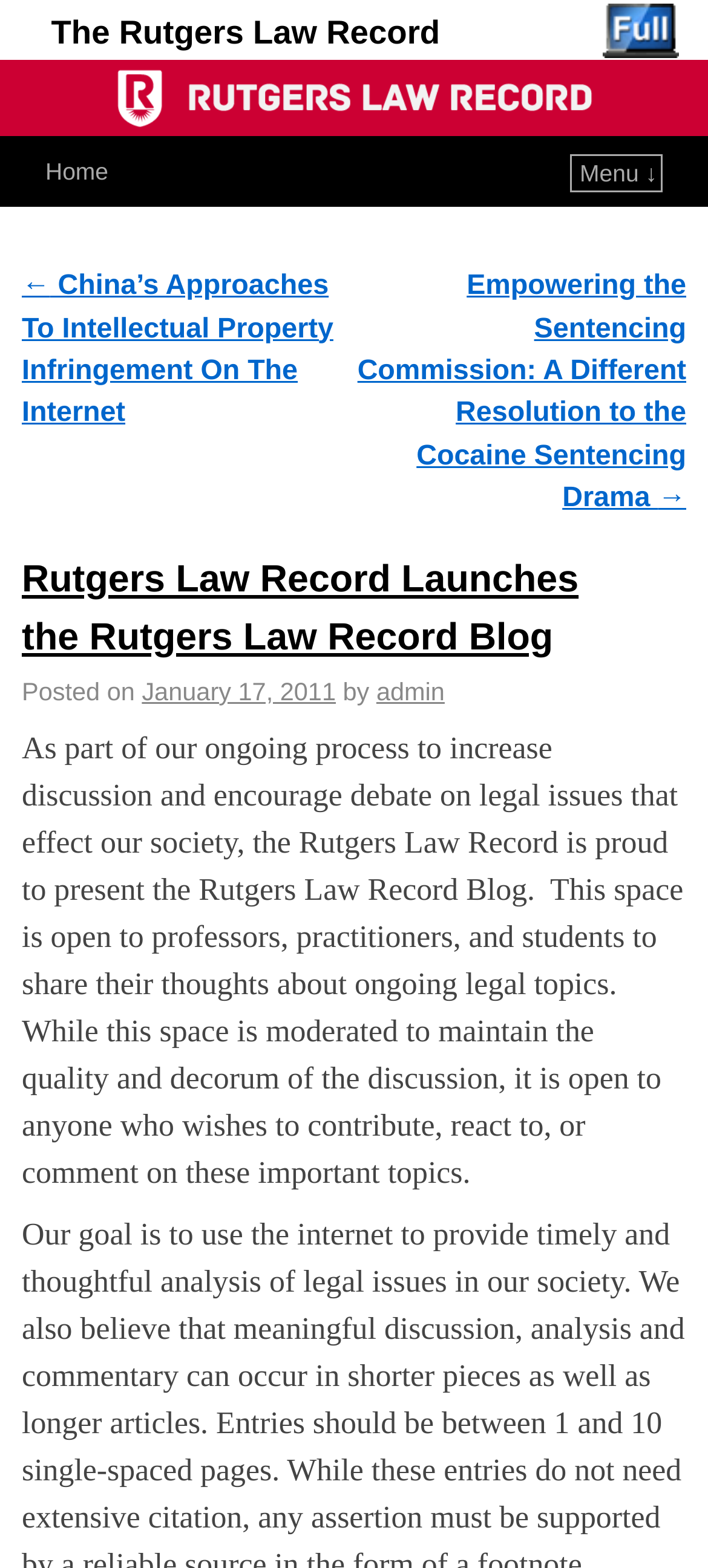By analyzing the image, answer the following question with a detailed response: What is the name of the blog?

The name of the blog can be found in the header section of the webpage, where it is mentioned as 'Rutgers Law Record Launches the Rutgers Law Record Blog'. This indicates that the blog is a part of the Rutgers Law Record and is a platform for discussion and debate on legal issues.